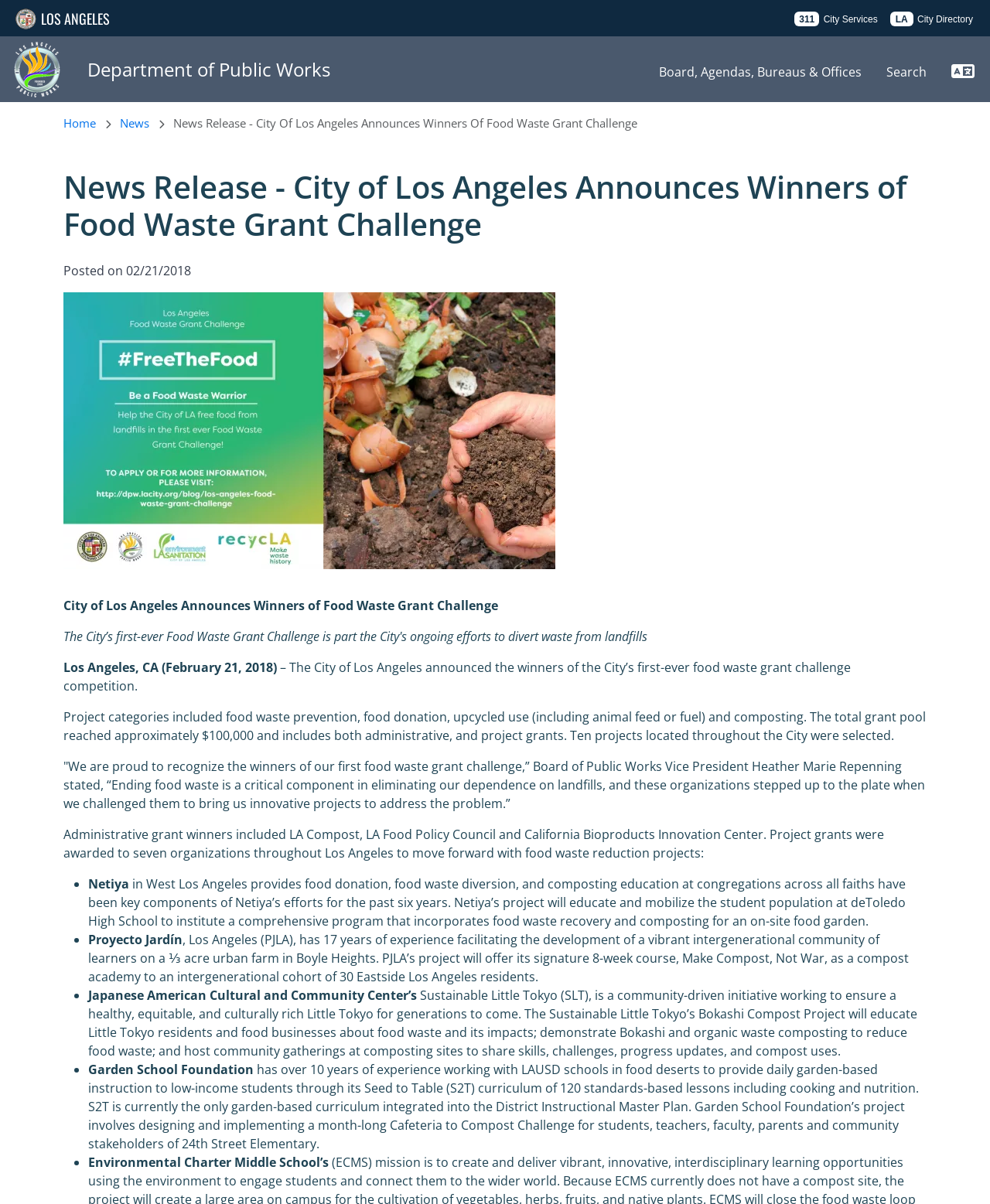How many projects were selected for the grant? Based on the image, give a response in one word or a short phrase.

Ten